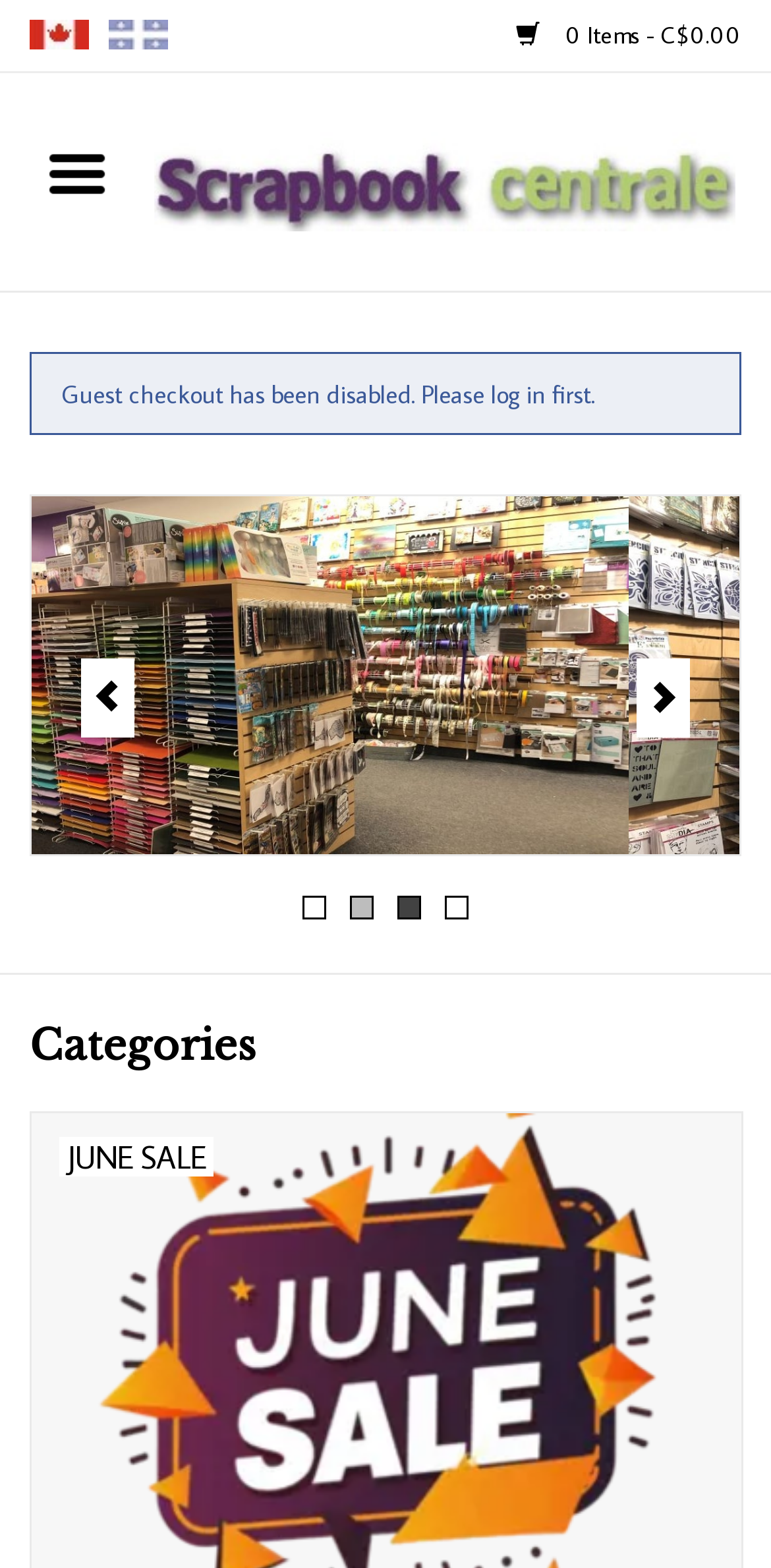Utilize the details in the image to thoroughly answer the following question: What is the notification about guest checkout?

There is a notification stating that 'Guest checkout has been disabled. Please log in first.', indicating that guests are not allowed to checkout without logging in to their account.